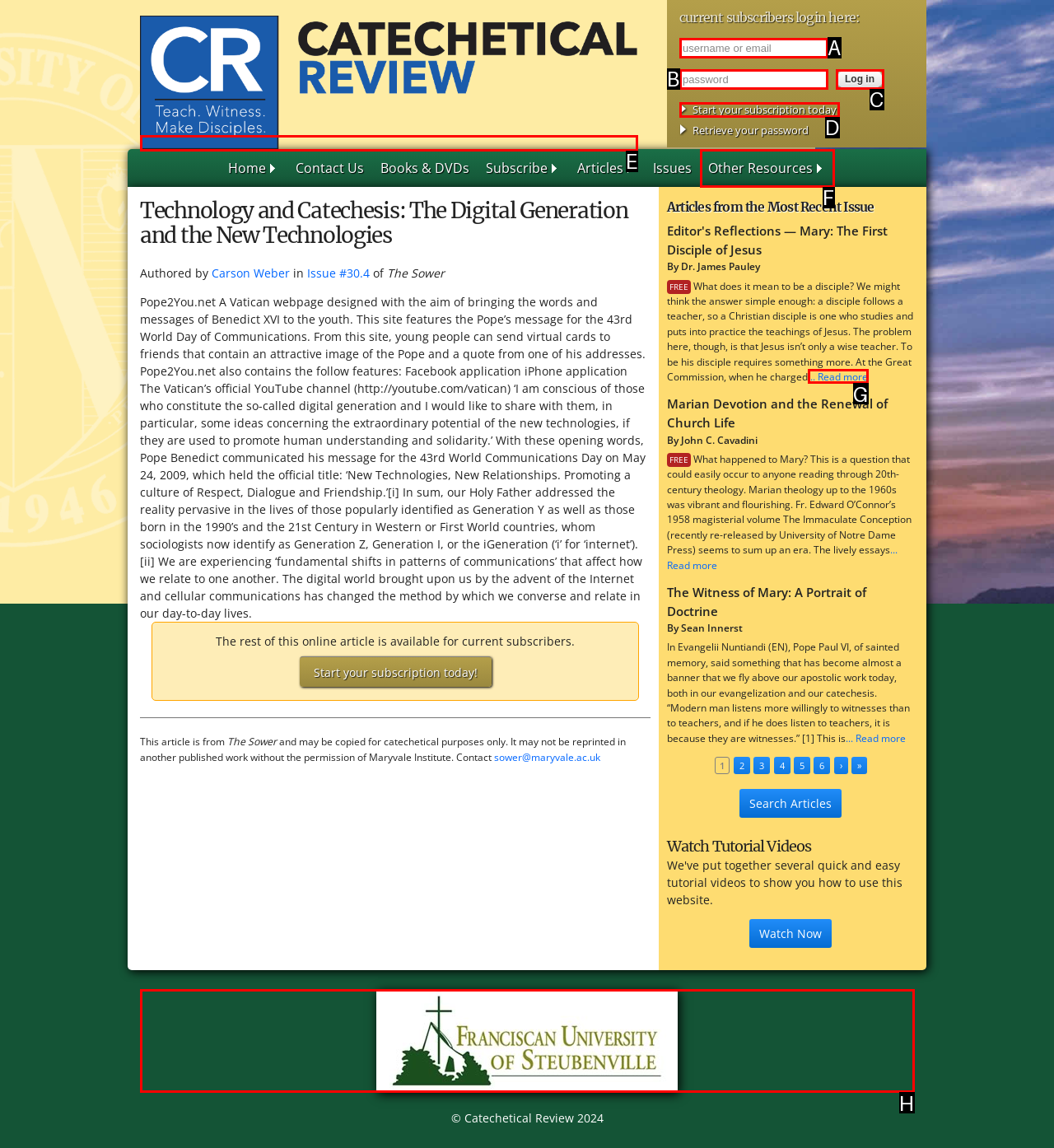From the given choices, determine which HTML element matches the description: aria-label="Whatsapp" title="Whatsapp". Reply with the appropriate letter.

None